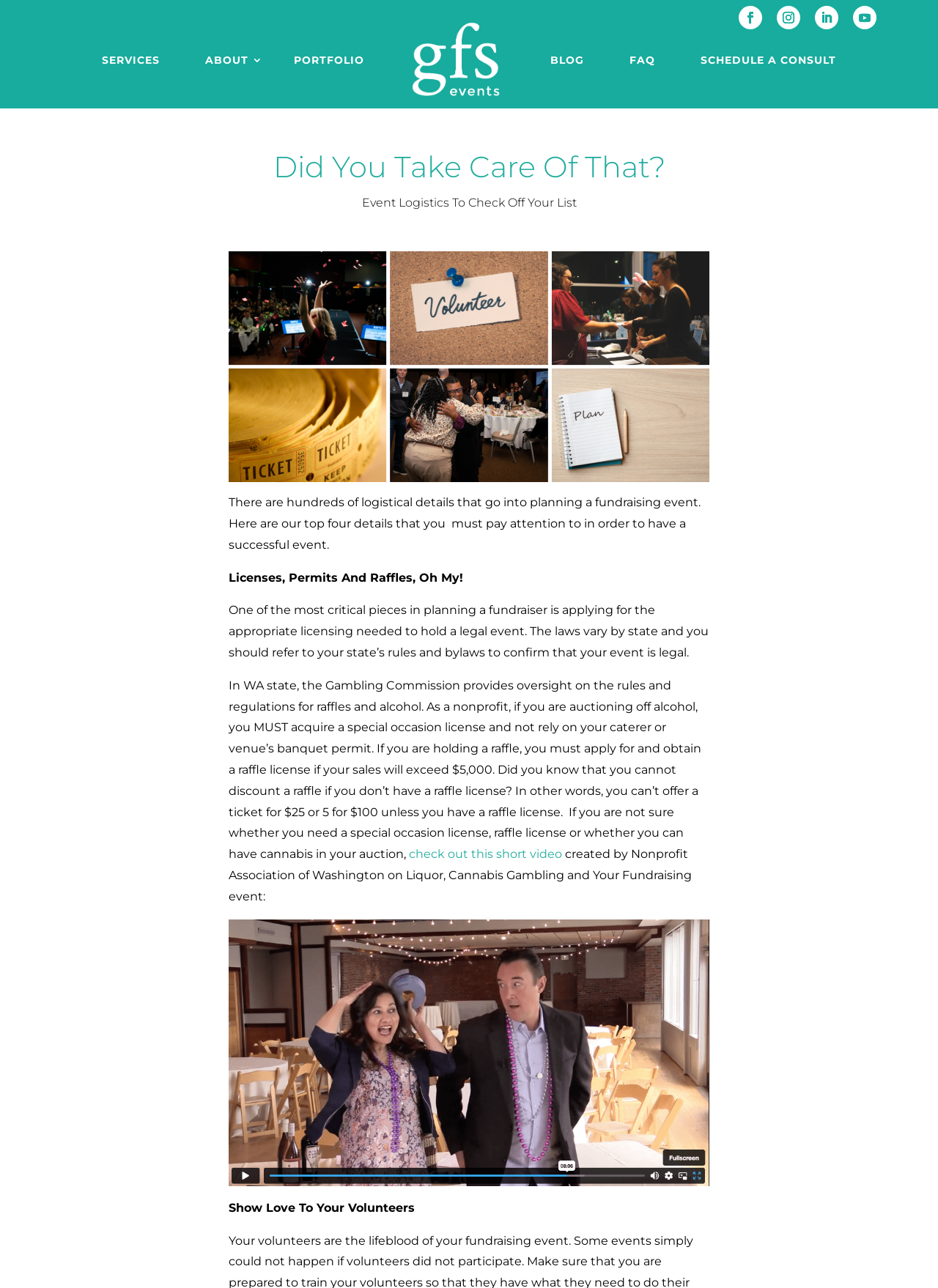Please locate the bounding box coordinates of the element that should be clicked to achieve the given instruction: "Learn about licenses and permits".

[0.244, 0.443, 0.494, 0.454]